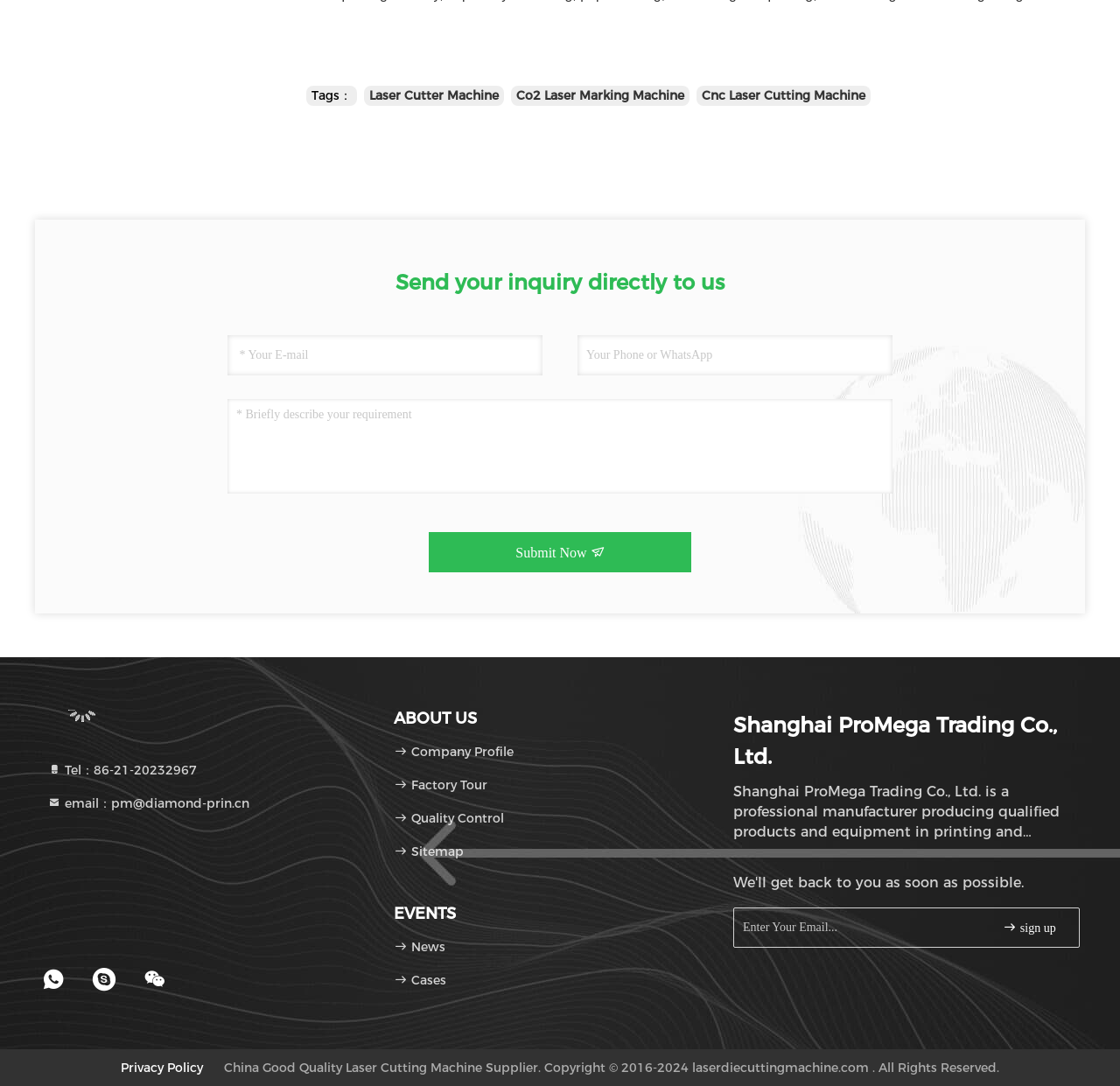Provide the bounding box coordinates of the area you need to click to execute the following instruction: "Click the 'Laser Cutter Machine' link".

[0.33, 0.081, 0.445, 0.095]